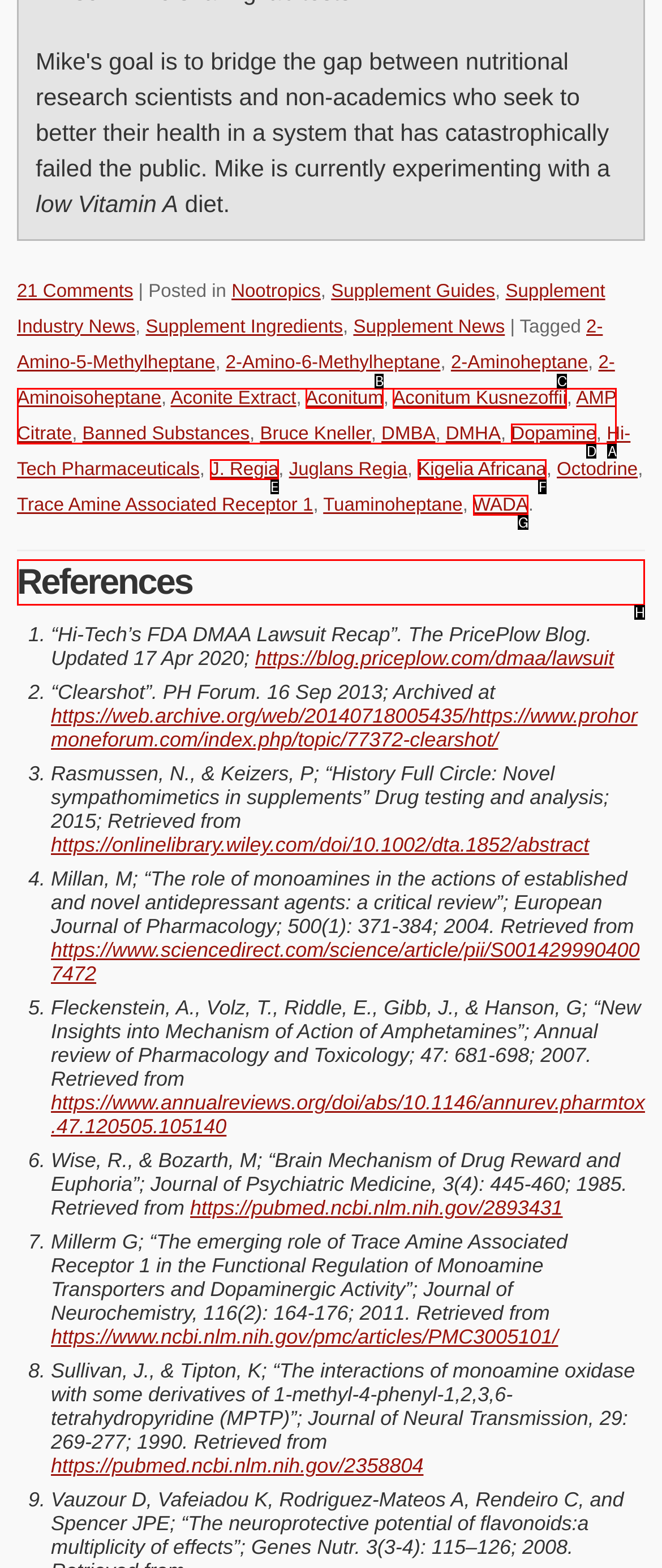Please indicate which HTML element to click in order to fulfill the following task: Read 'References' Respond with the letter of the chosen option.

H